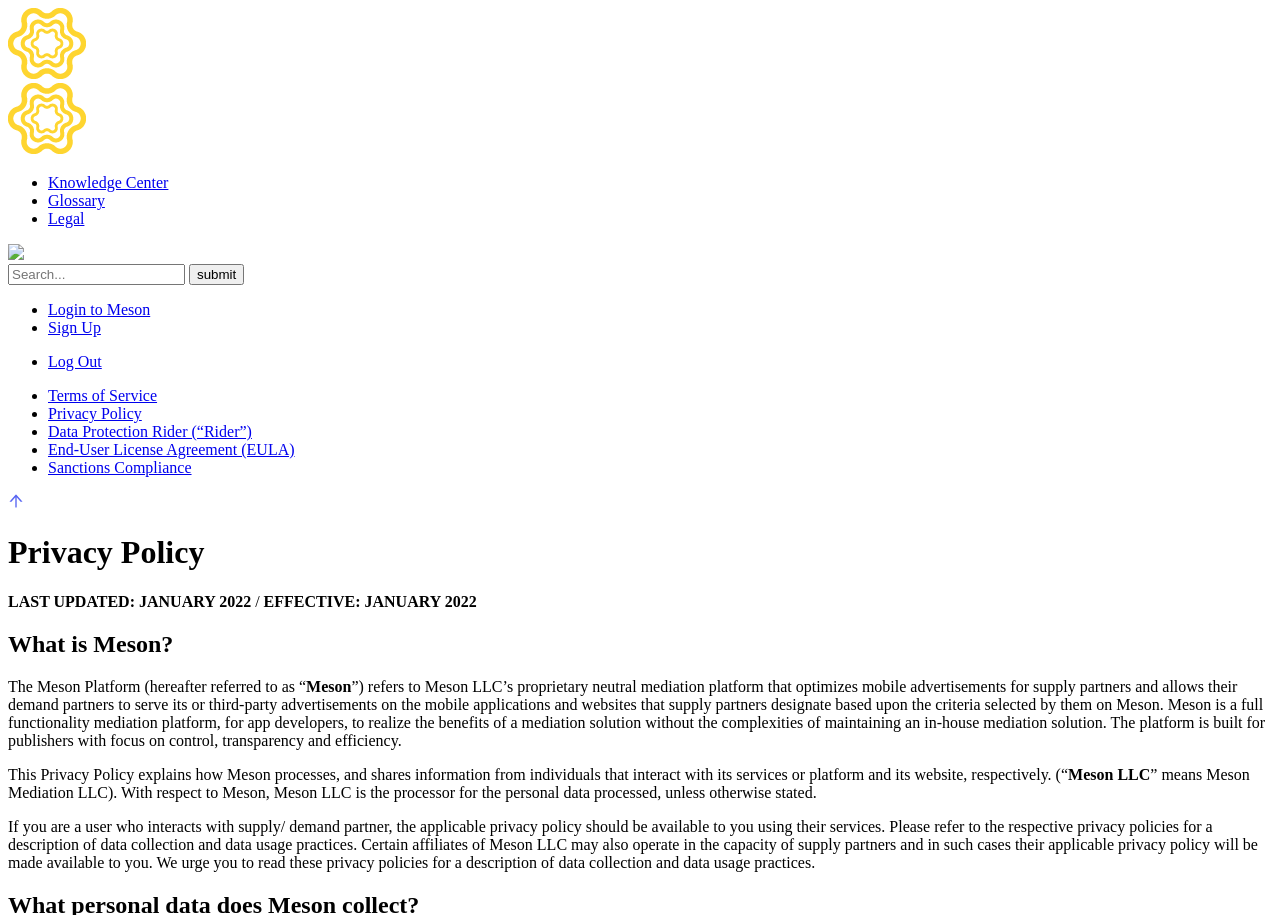What should users refer to for a description of data collection and data usage practices?
Use the image to give a comprehensive and detailed response to the question.

I found this answer by reading the Privacy Policy section, which advises users to refer to the respective privacy policies of supply partners or demand partners for a description of data collection and data usage practices.